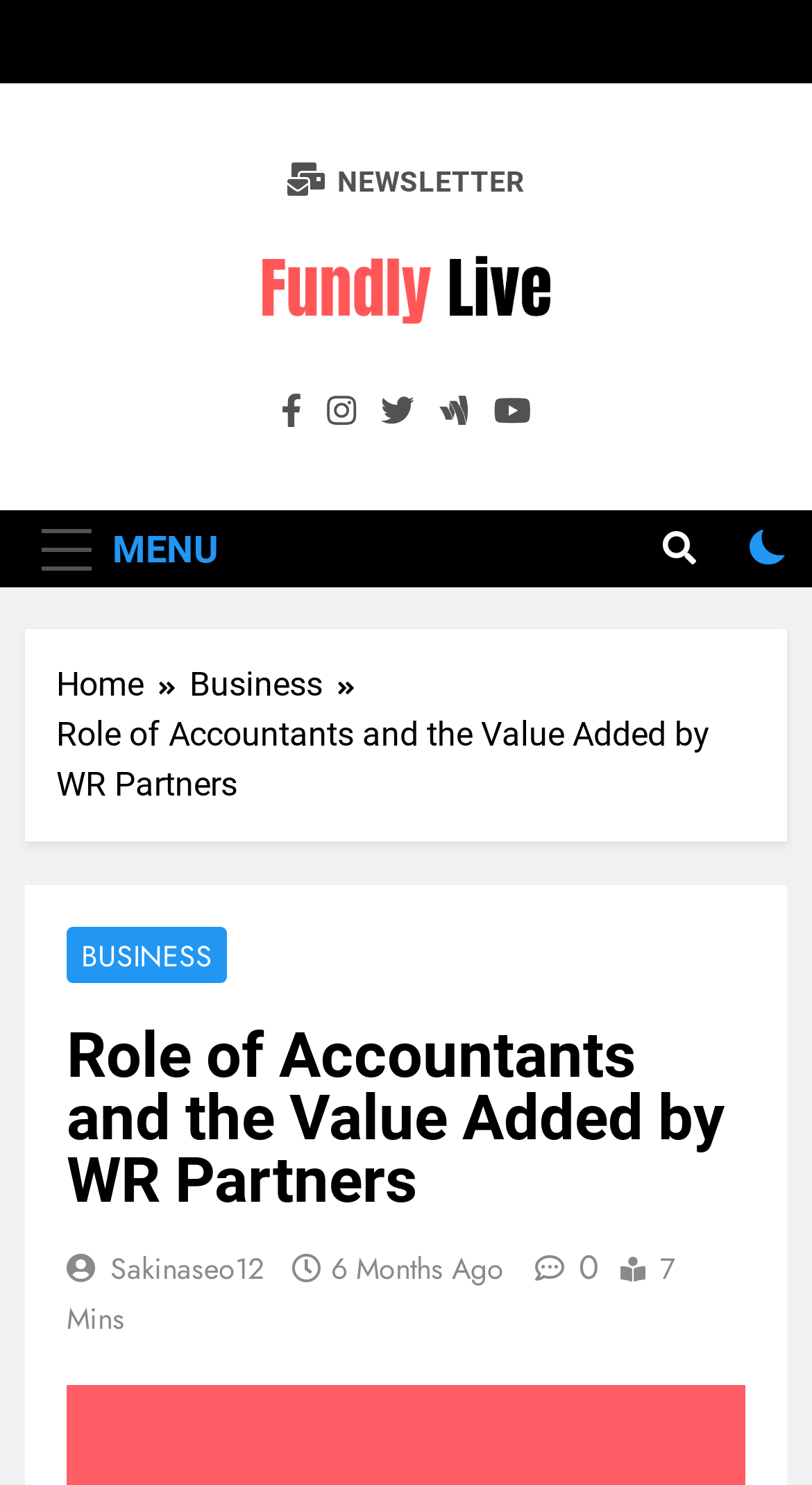Determine the bounding box coordinates for the clickable element required to fulfill the instruction: "Open the MENU". Provide the coordinates as four float numbers between 0 and 1, i.e., [left, top, right, bottom].

[0.031, 0.345, 0.29, 0.395]